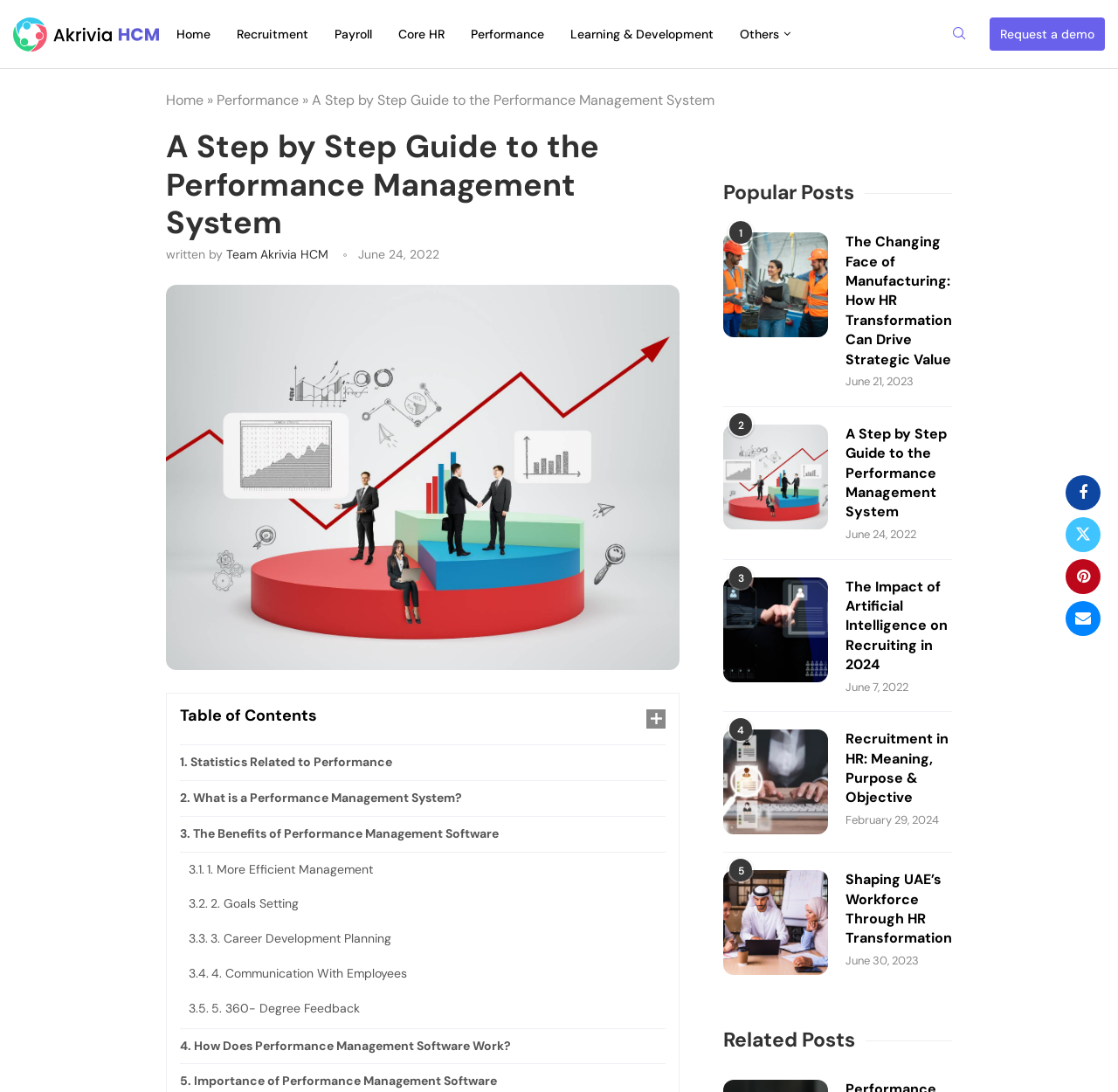Please specify the bounding box coordinates of the area that should be clicked to accomplish the following instruction: "Share the article on Facebook". The coordinates should consist of four float numbers between 0 and 1, i.e., [left, top, right, bottom].

[0.953, 0.435, 0.984, 0.467]